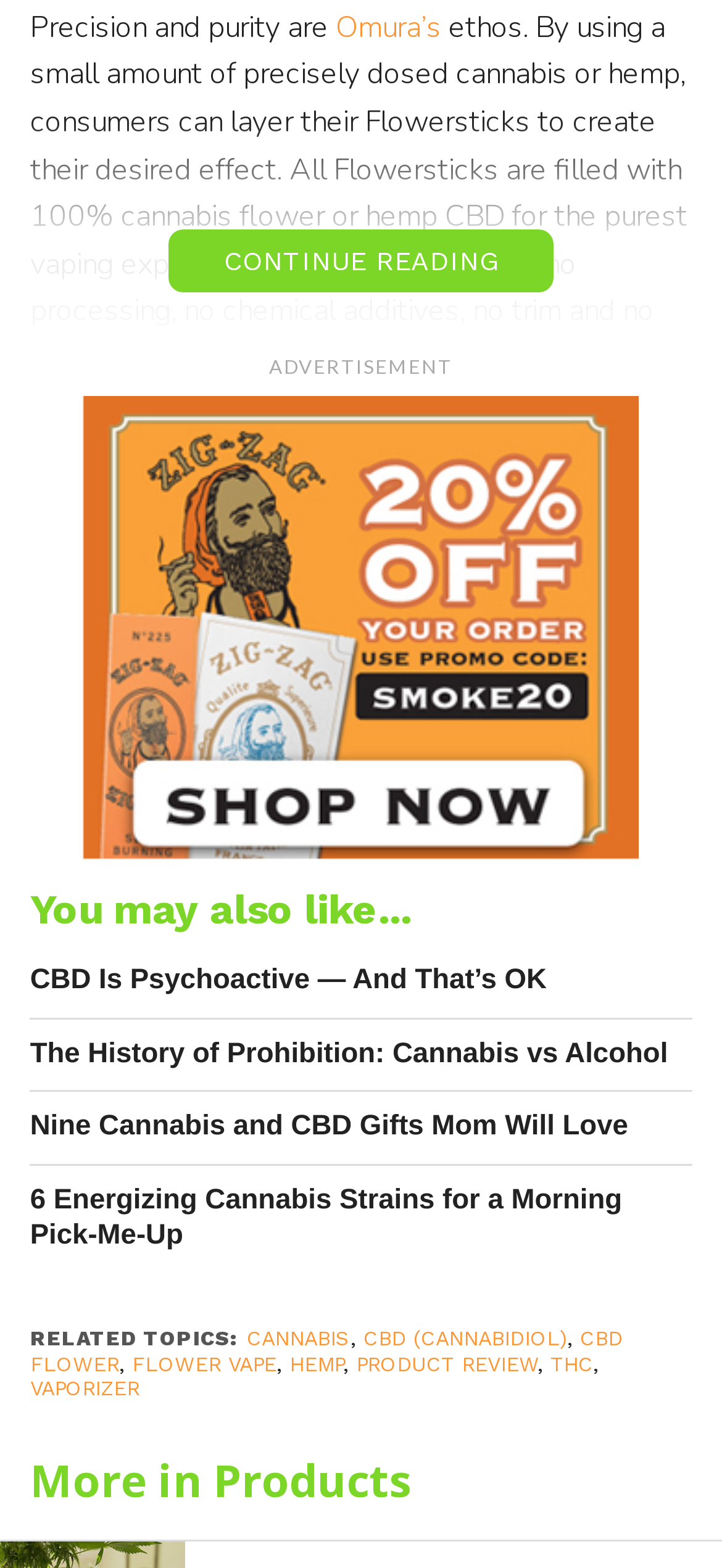Identify the bounding box coordinates of the region I need to click to complete this instruction: "Browse related topics under CANNABIS".

[0.342, 0.847, 0.485, 0.862]